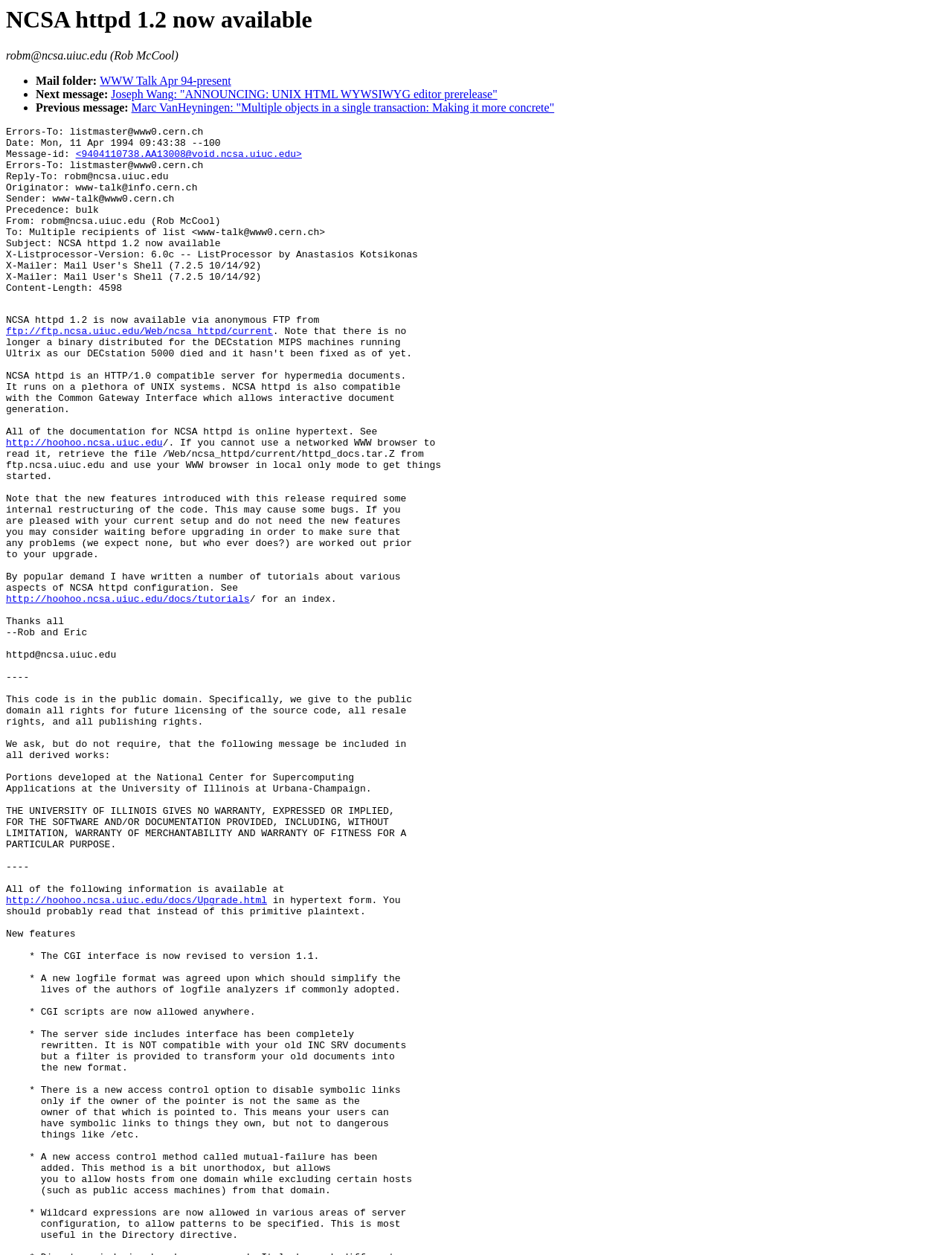Provide a comprehensive description of the webpage.

The webpage appears to be an email message with a heading "NCSA httpd 1.2 now available" at the top. Below the heading, there is a group of elements containing the sender's information, "robm@ncsa.uiuc.edu (Rob McCool)".

The main content of the email is divided into sections, each marked by a bullet point. The first section is about a mail folder, with a link to "WWW Talk Apr 94-present". The second section is about the next message, with a link to an email from Joseph Wang. The third section is about the previous message, with a link to an email from Marc VanHeyningen.

Below these sections, there is a block of text containing information about the email, including the errors-to address, date, and message ID. There is also a link to the email message itself.

The main body of the email starts with an announcement about the availability of NCSA httpd 1.2, which can be downloaded via anonymous FTP from ftp.ncsa.uiuc.edu. There is a link to the FTP site and another link to a webpage with more information. The email then provides instructions on how to retrieve the file and use a WWW browser in local mode.

The email also mentions that the new features in this release may cause some bugs and advises users to wait before upgrading if they are satisfied with their current setup. Additionally, there are links to tutorials about NCSA httpd configuration and an upgrade guide.

At the bottom of the email, there is a signature from Rob and Eric, with their email address and a statement about the public domain status of the code. There is also a disclaimer about the warranty and fitness for purpose of the software.